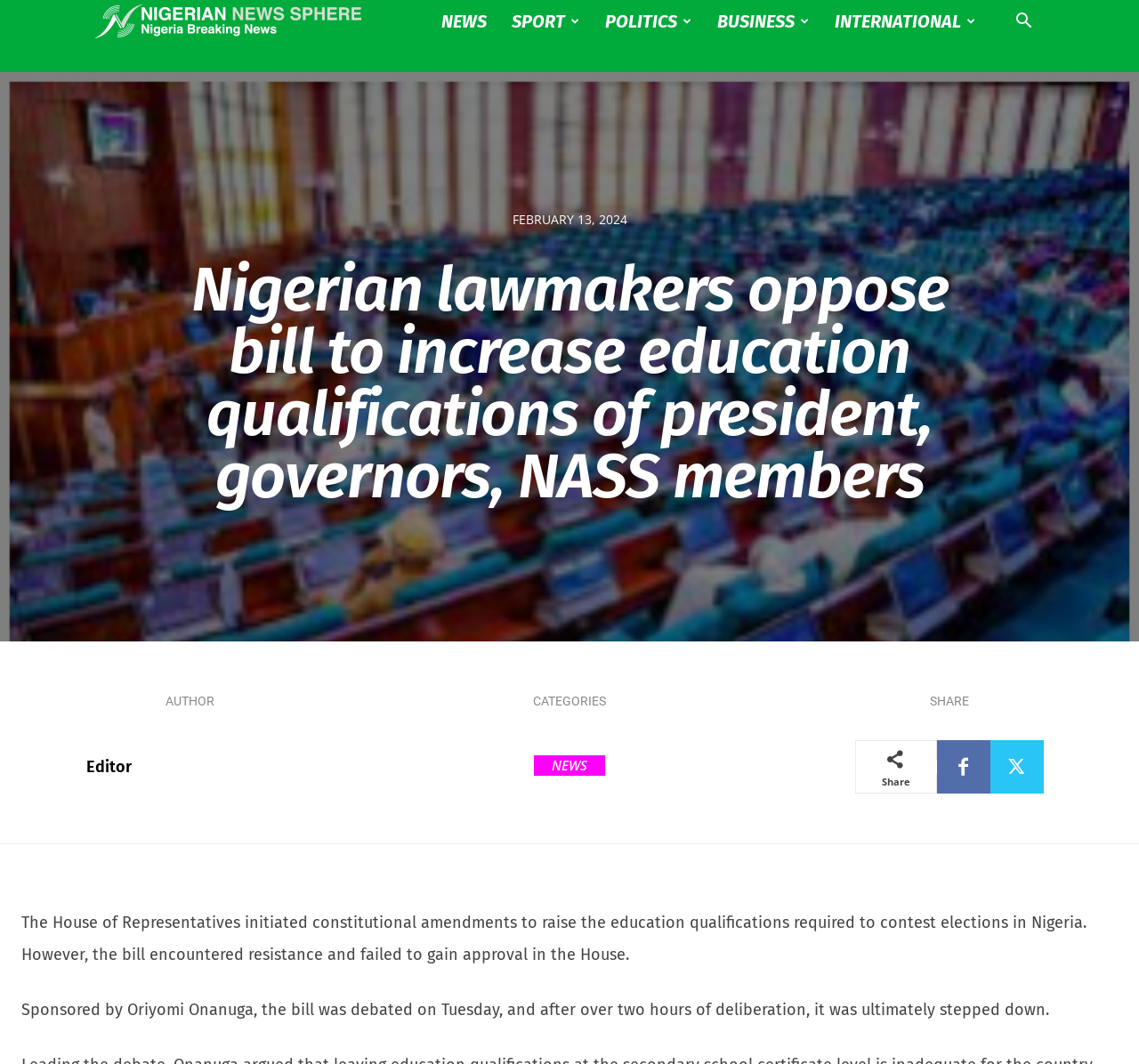Identify the bounding box coordinates of the clickable region to carry out the given instruction: "Share the article".

[0.816, 0.653, 0.851, 0.665]